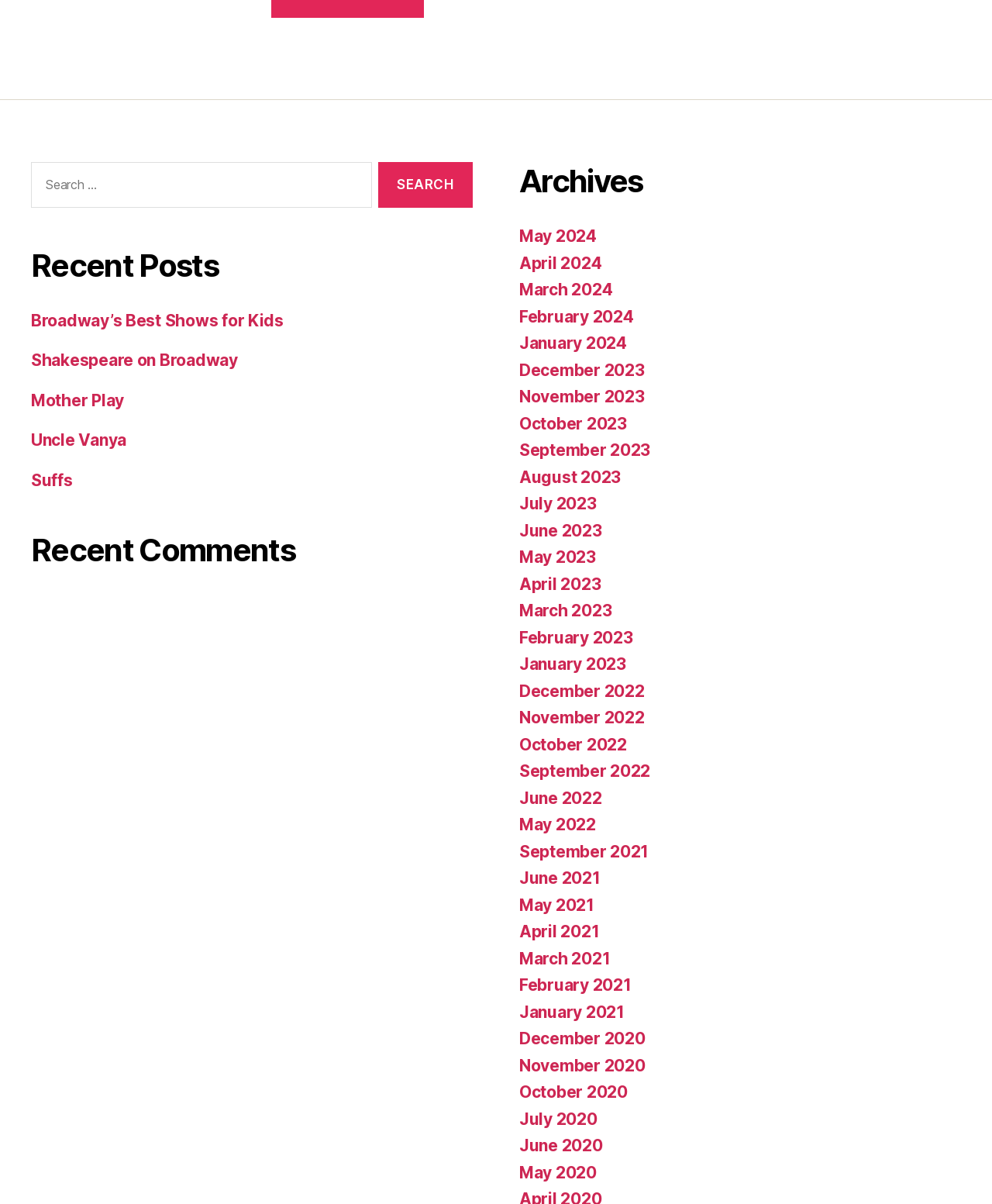Provide a brief response in the form of a single word or phrase:
What is the most recent post category?

Recent Posts